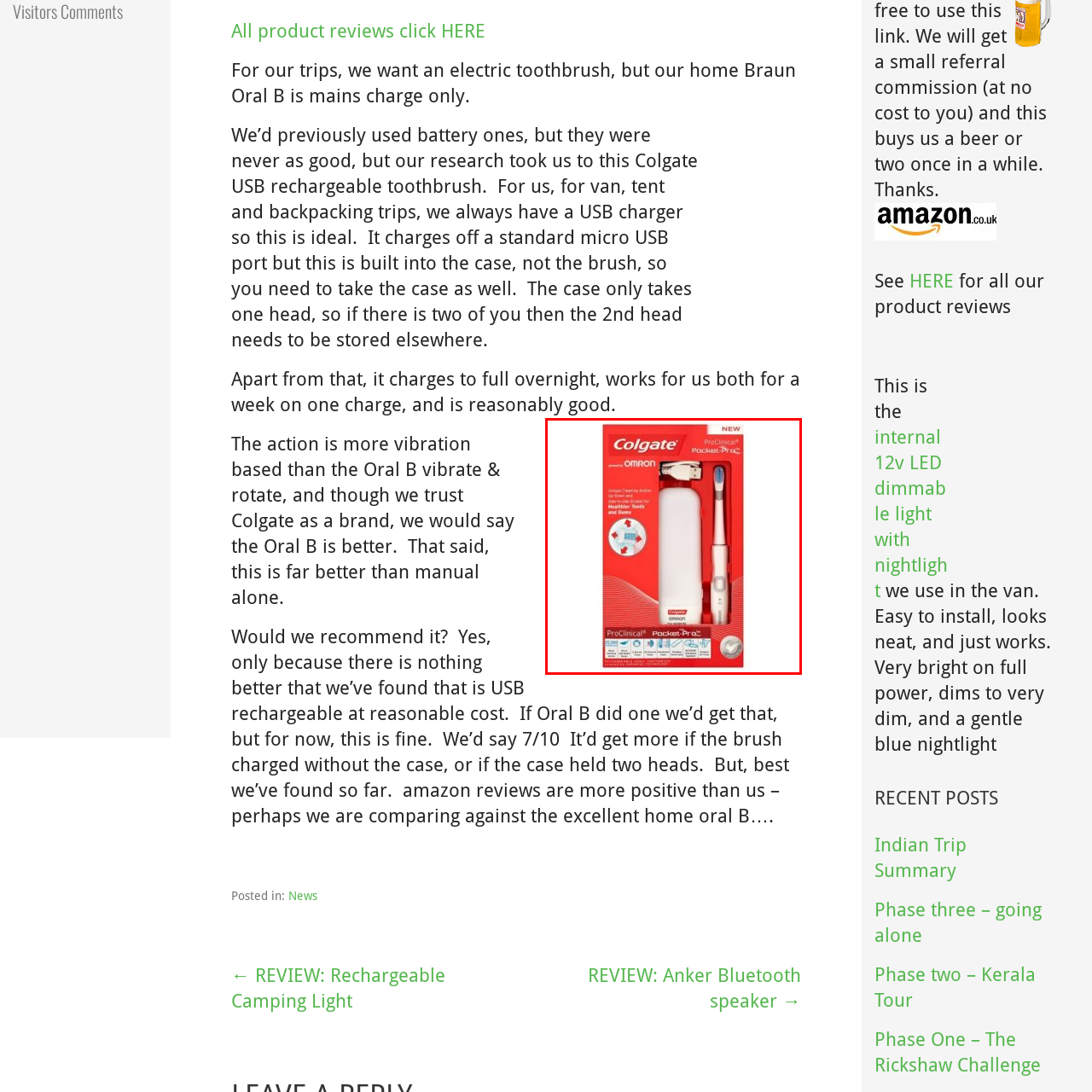Offer a detailed caption for the image that is surrounded by the red border.

The image displays the Colgate ProClinical Pocket Pro electric toothbrush, packaged in a vibrant red box that prominently features the Colgate and Omron logos. The packaging highlights its unique cleaning action designed to promote healthier teeth and gums, emphasizing the convenience of a USB rechargeable design suitable for various travel situations, such as van or backpacking trips. The box clearly indicates the product as "NEW" and showcases its innovative features. This toothbrush is presented alongside a compact case that houses the device, making it easy to transport. The packaging also mentions the product's effectiveness, suggesting it charges overnight and can last a week on a single charge, which is particularly beneficial for those on the go.